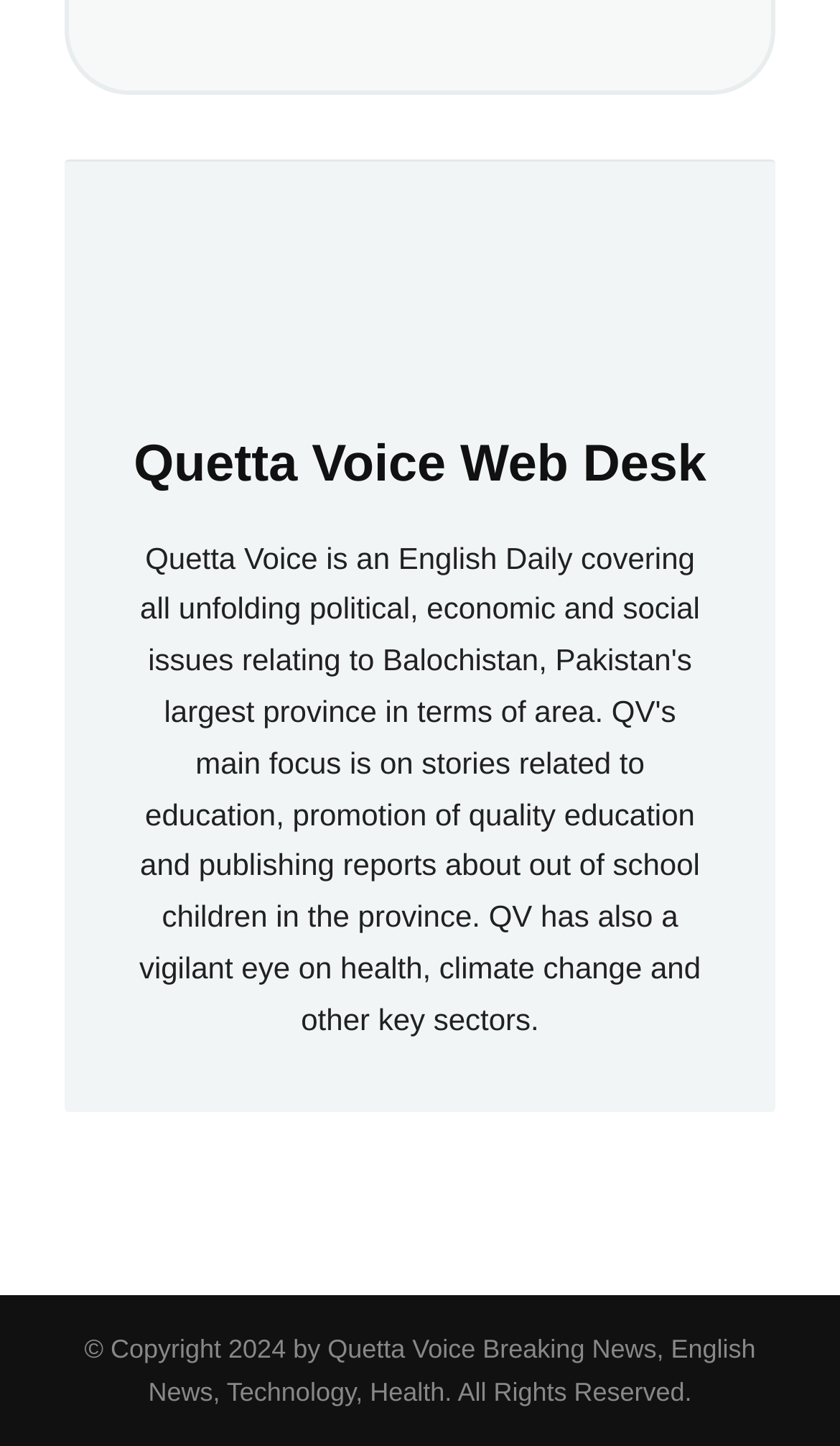Using the webpage screenshot and the element description Quetta Voice Web Desk, determine the bounding box coordinates. Specify the coordinates in the format (top-left x, top-left y, bottom-right x, bottom-right y) with values ranging from 0 to 1.

[0.159, 0.301, 0.841, 0.342]